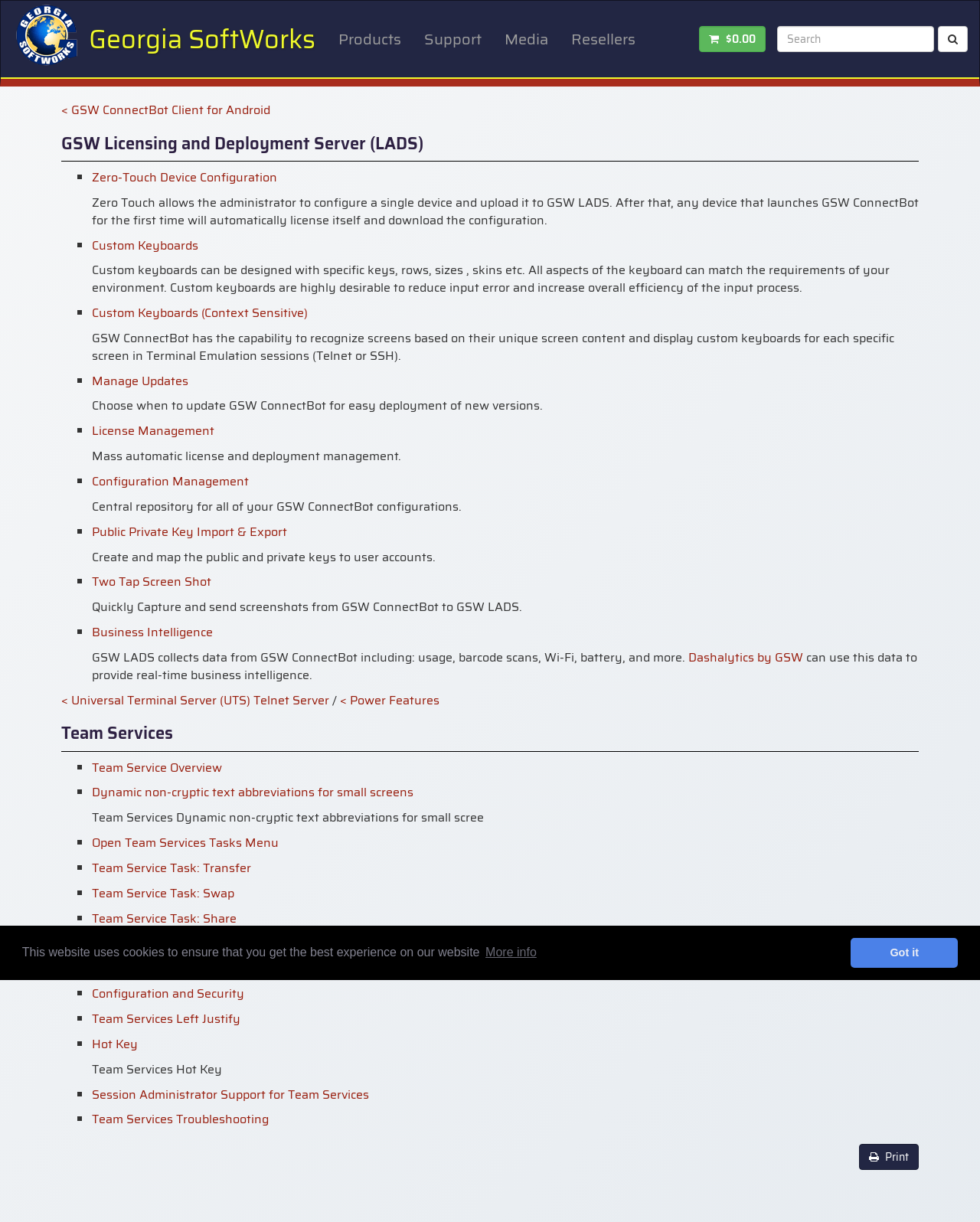What is the feature of GSW ConnectBot that allows custom keyboards?
Look at the screenshot and give a one-word or phrase answer.

Zero-Touch Device Configuration